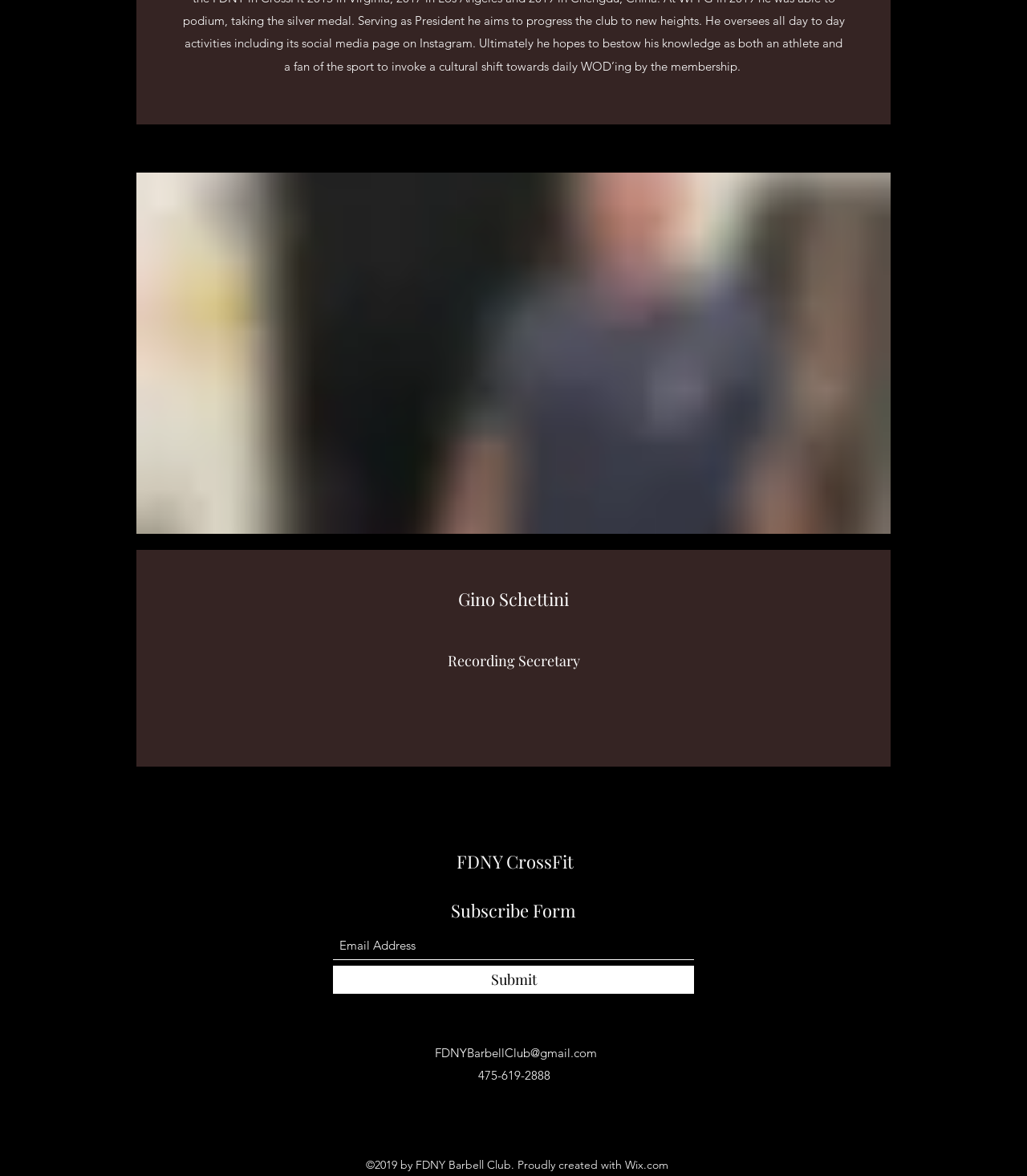What is the email address provided on the webpage?
Offer a detailed and exhaustive answer to the question.

The answer can be found by looking at the link element with the text 'FDNYBarbellClub@gmail.com' which is located at the bottom of the webpage, indicating that it is the email address provided for contact purposes.